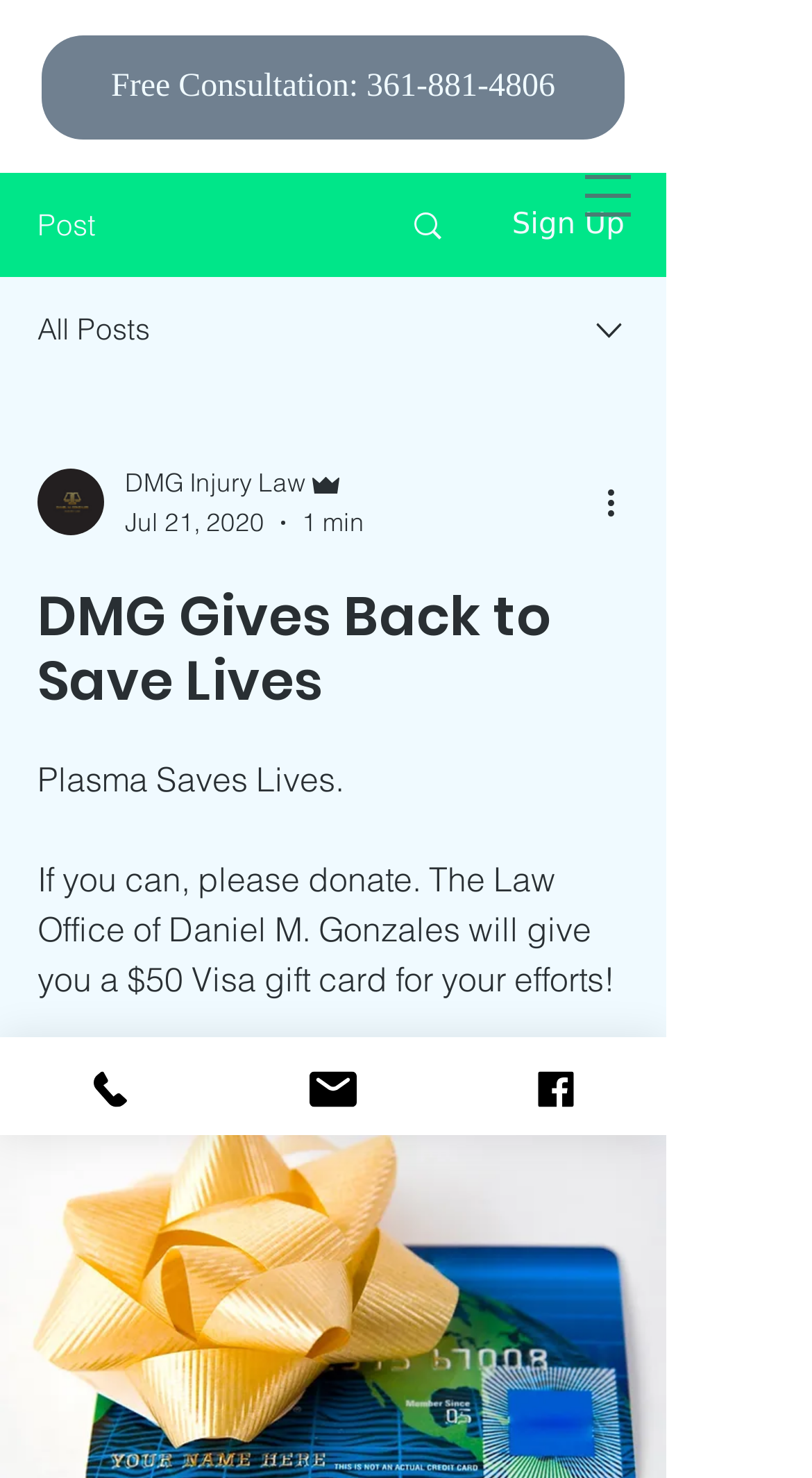Locate the bounding box coordinates of the element that needs to be clicked to carry out the instruction: "Open navigation menu". The coordinates should be given as four float numbers ranging from 0 to 1, i.e., [left, top, right, bottom].

[0.685, 0.097, 0.813, 0.168]